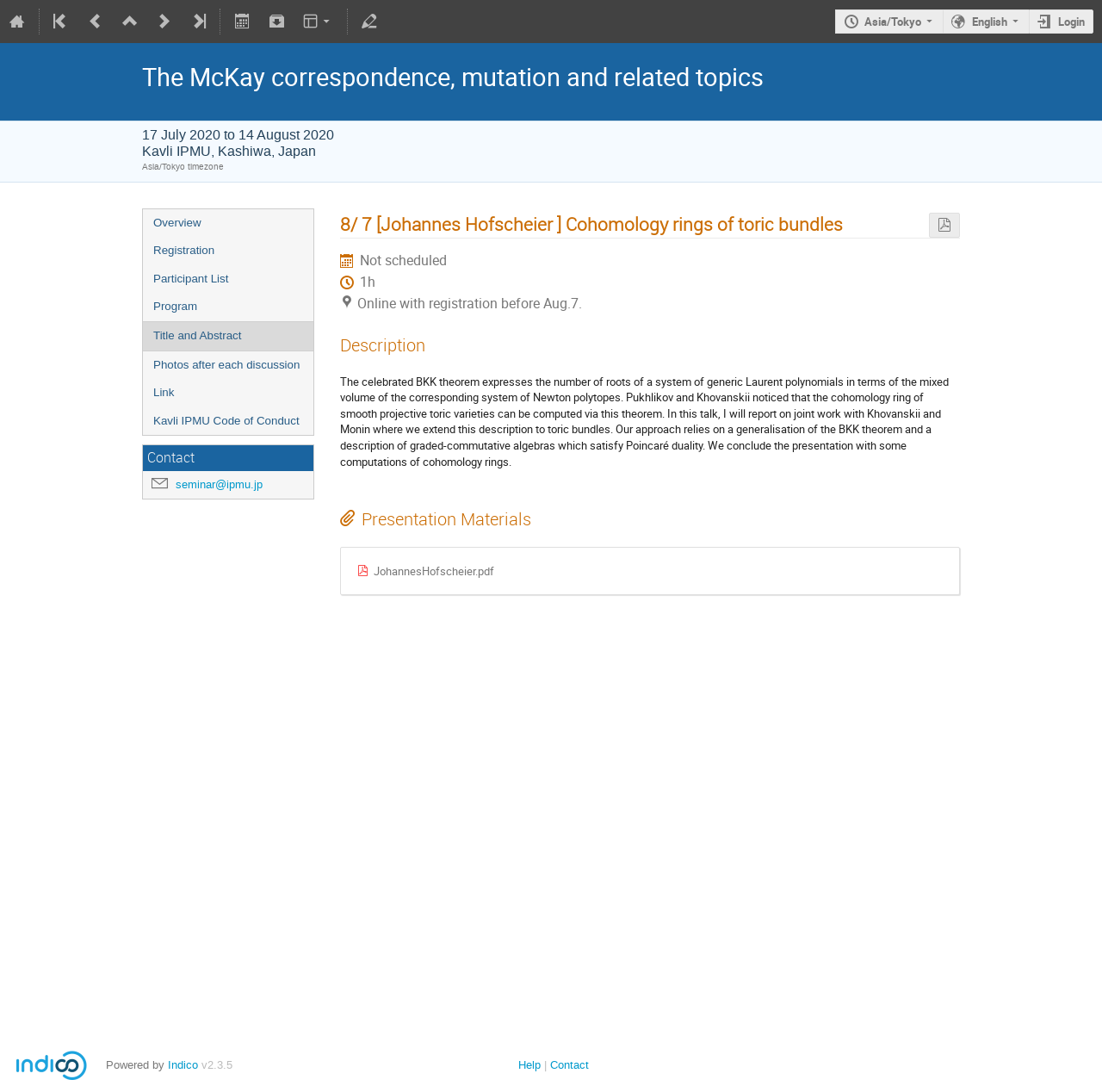Please locate the bounding box coordinates of the element that should be clicked to complete the given instruction: "Check the program".

[0.13, 0.268, 0.284, 0.294]